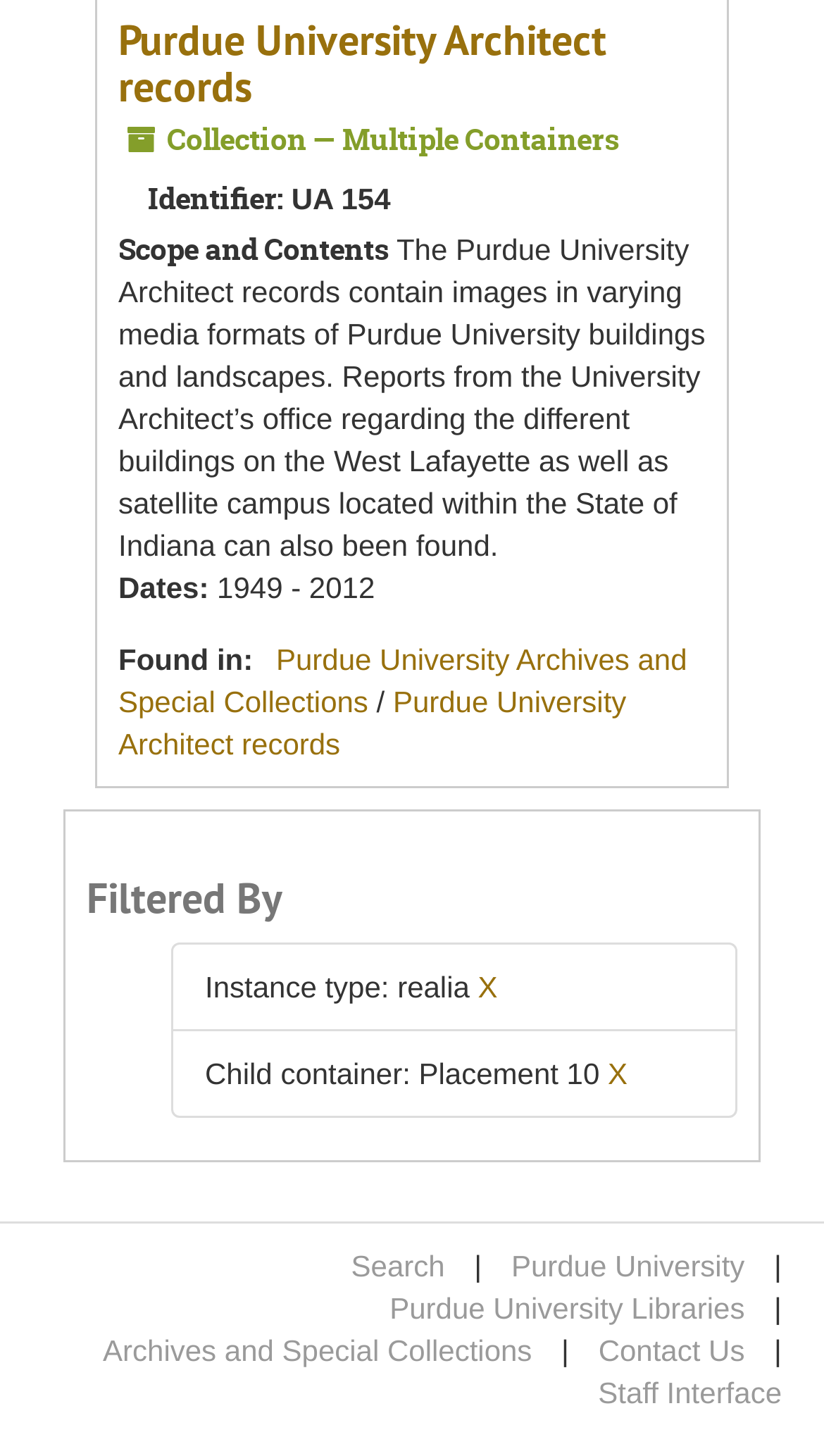Provide the bounding box for the UI element matching this description: "Archives and Special Collections".

[0.125, 0.916, 0.646, 0.939]